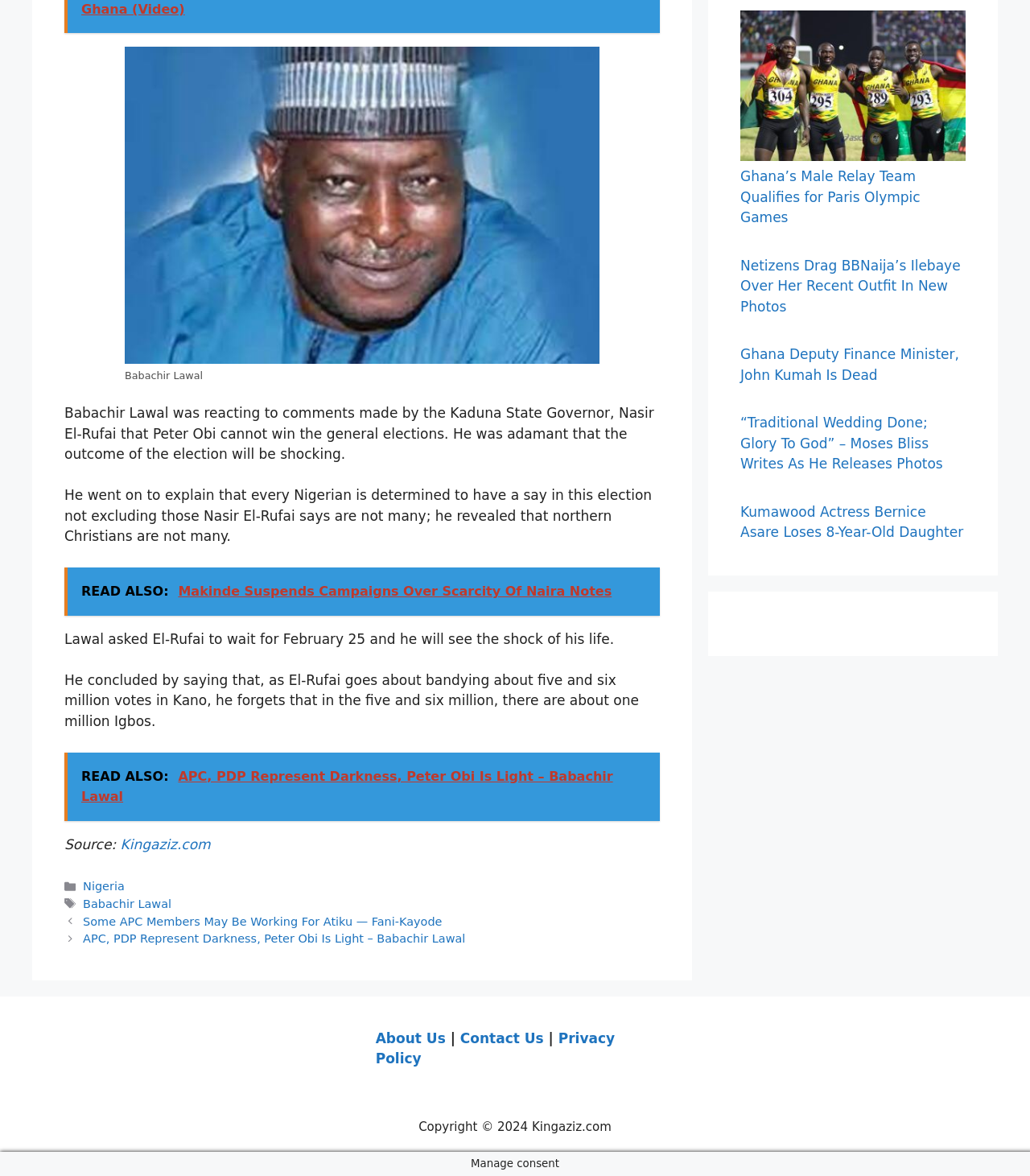Determine the bounding box coordinates of the element that should be clicked to execute the following command: "Visit the Kingaziz.com website".

[0.117, 0.711, 0.204, 0.725]